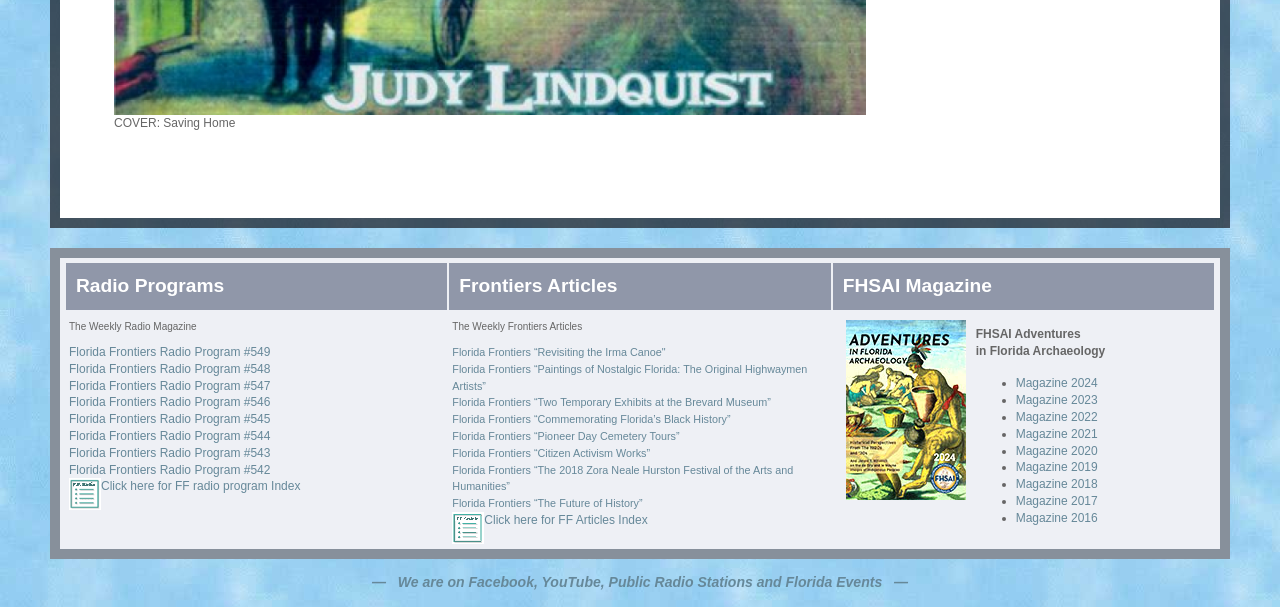What social media platforms is the organization on?
Based on the visual details in the image, please answer the question thoroughly.

I found a heading element with the text '— We are on Facebook, YouTube, Public Radio Stations and Florida Events —' which suggests that the organization is on Facebook and YouTube.